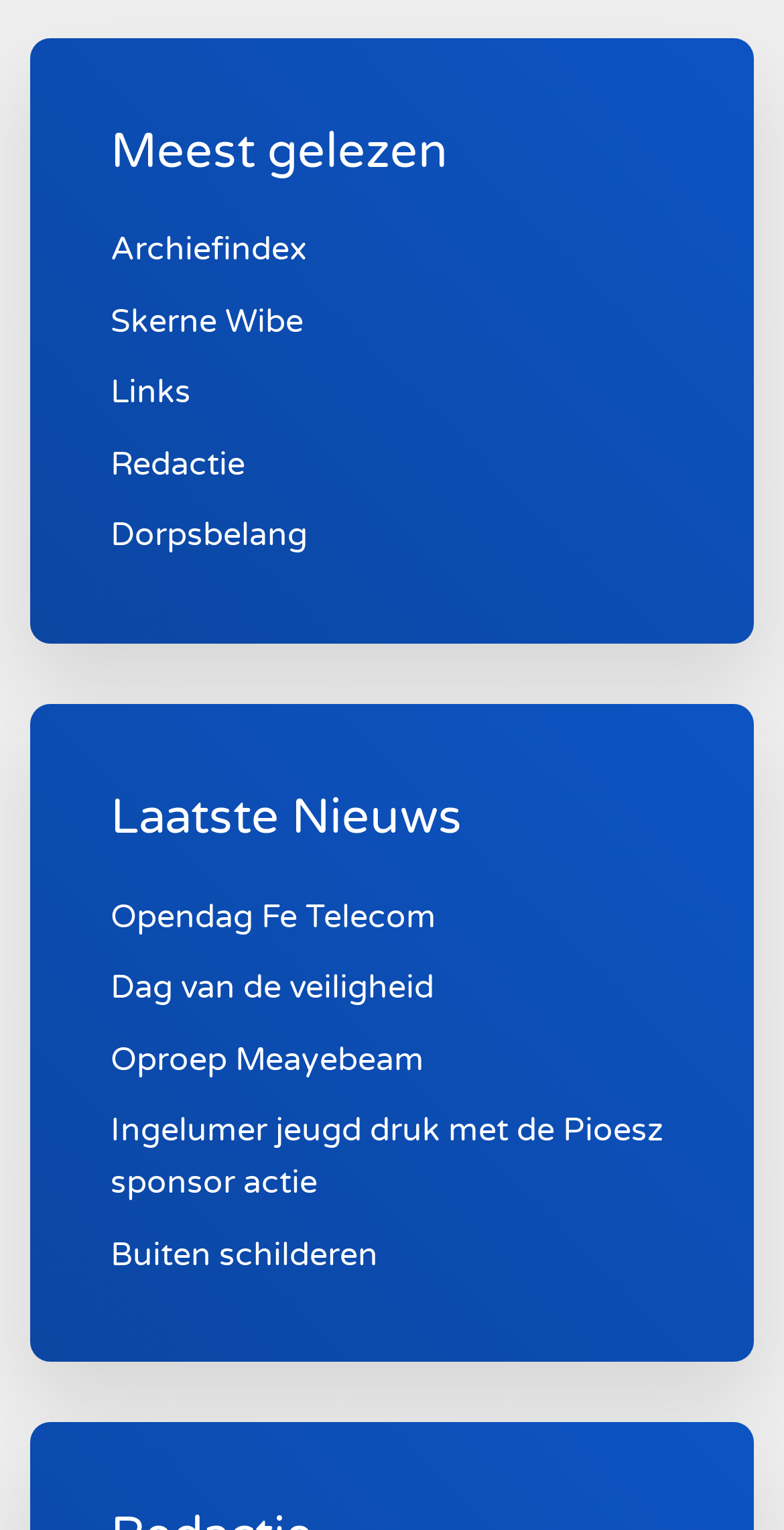Please locate the bounding box coordinates of the element that should be clicked to achieve the given instruction: "View Archiefindex".

[0.141, 0.15, 0.392, 0.176]